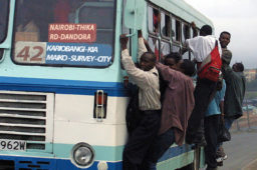What is the color of the bus?
Look at the image and answer the question with a single word or phrase.

Blue and white